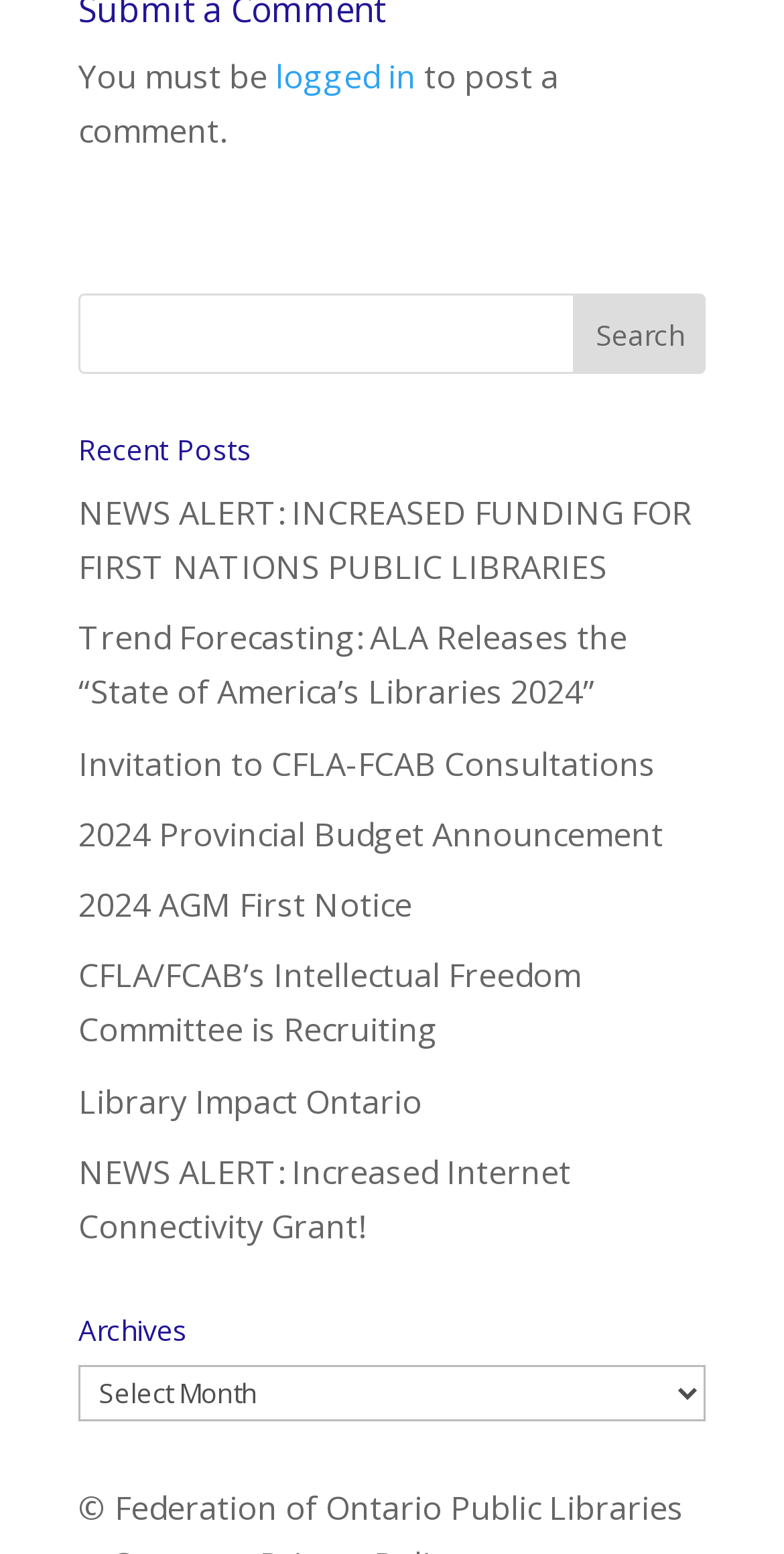Find the bounding box coordinates for the area that must be clicked to perform this action: "click on the 'NEWS ALERT: INCREASED FUNDING FOR FIRST NATIONS PUBLIC LIBRARIES' link".

[0.1, 0.315, 0.882, 0.379]